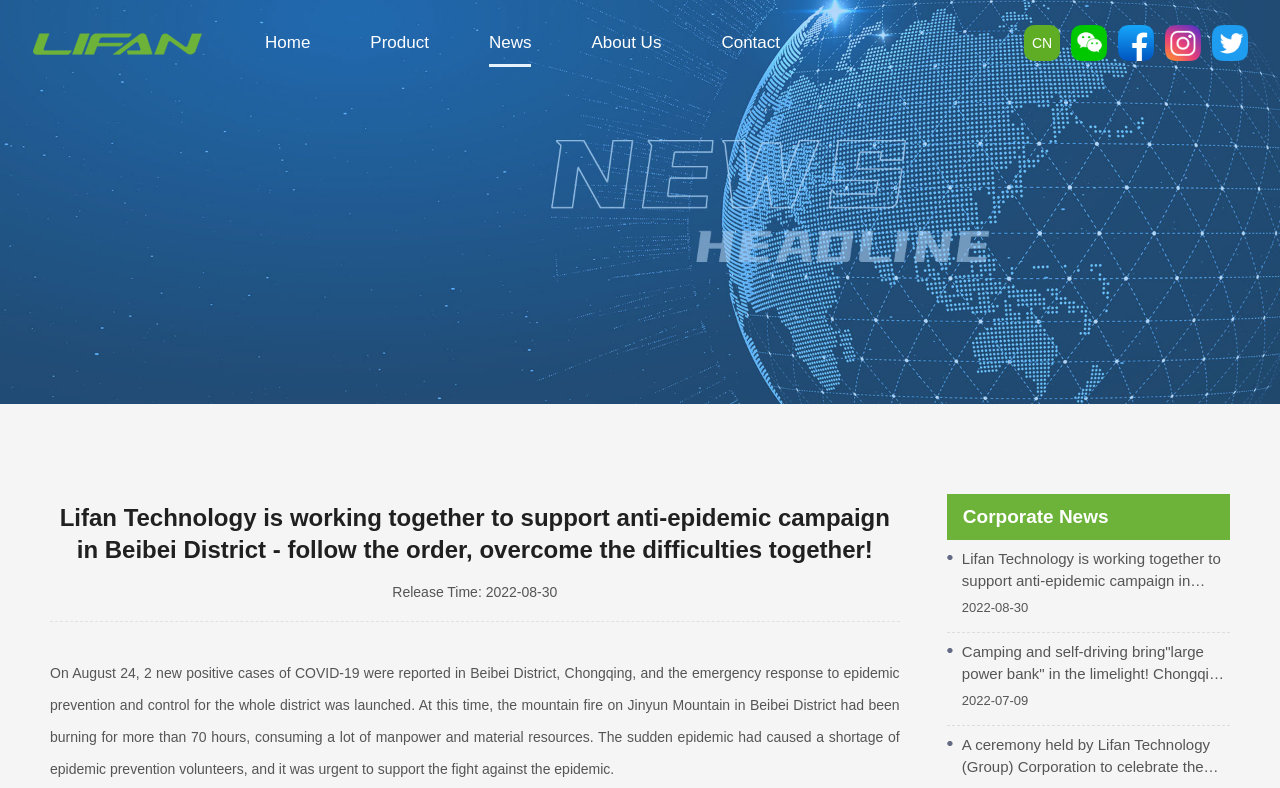Extract the bounding box coordinates of the UI element described: "About Us". Provide the coordinates in the format [left, top, right, bottom] with values ranging from 0 to 1.

[0.462, 0.0, 0.517, 0.109]